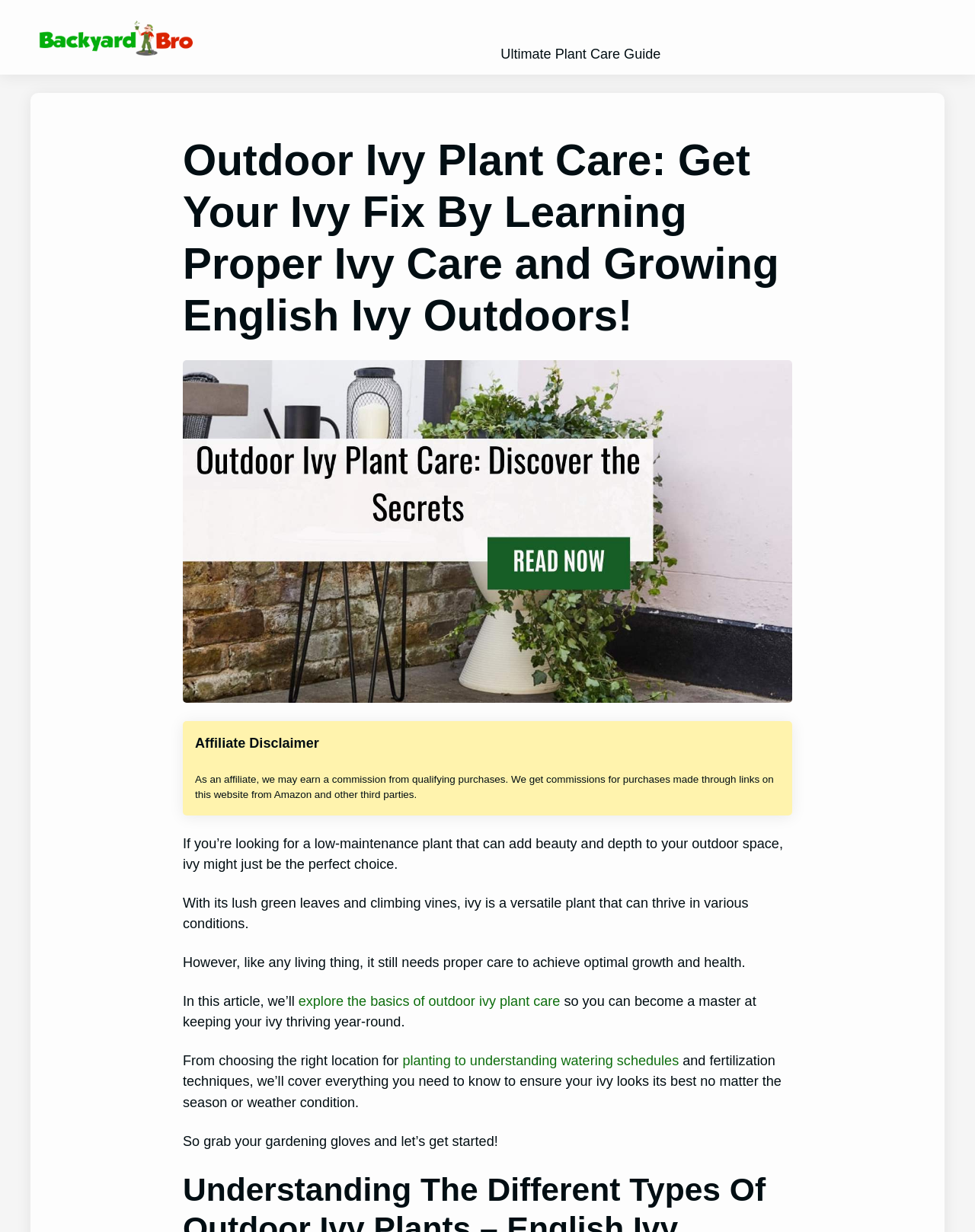Describe all visible elements and their arrangement on the webpage.

This webpage is about outdoor ivy plant care, providing tips and guides on how to grow and care for English ivy foliage in a garden. At the top left corner, there is a link to "Backyard bro Gardening" accompanied by an image with the same name. 

Below this, a navigation header spans across the top of the page, containing a link to the "Ultimate Plant Care Guide". 

The main content of the webpage is headed by a title "Outdoor Ivy Plant Care: Get Your Ivy Fix By Learning Proper Ivy Care and Growing English Ivy Outdoors!" which is centered near the top of the page. Below the title, there is a large figure containing an image related to outdoor ivy plant care.

To the right of the image, there is an affiliate disclaimer section, which includes a brief statement about earning commissions from qualifying purchases made through links on the website. 

The main article begins below the image, with a series of paragraphs discussing the benefits of ivy as a low-maintenance plant, its versatility, and the need for proper care. The article then introduces the purpose of the article, which is to explore the basics of outdoor ivy plant care. 

Throughout the article, there are links to specific topics, such as "explore the basics of outdoor ivy plant care" and "planting to understanding watering schedules", which provide further guidance on caring for ivy plants. The article concludes with an encouraging statement to start gardening.